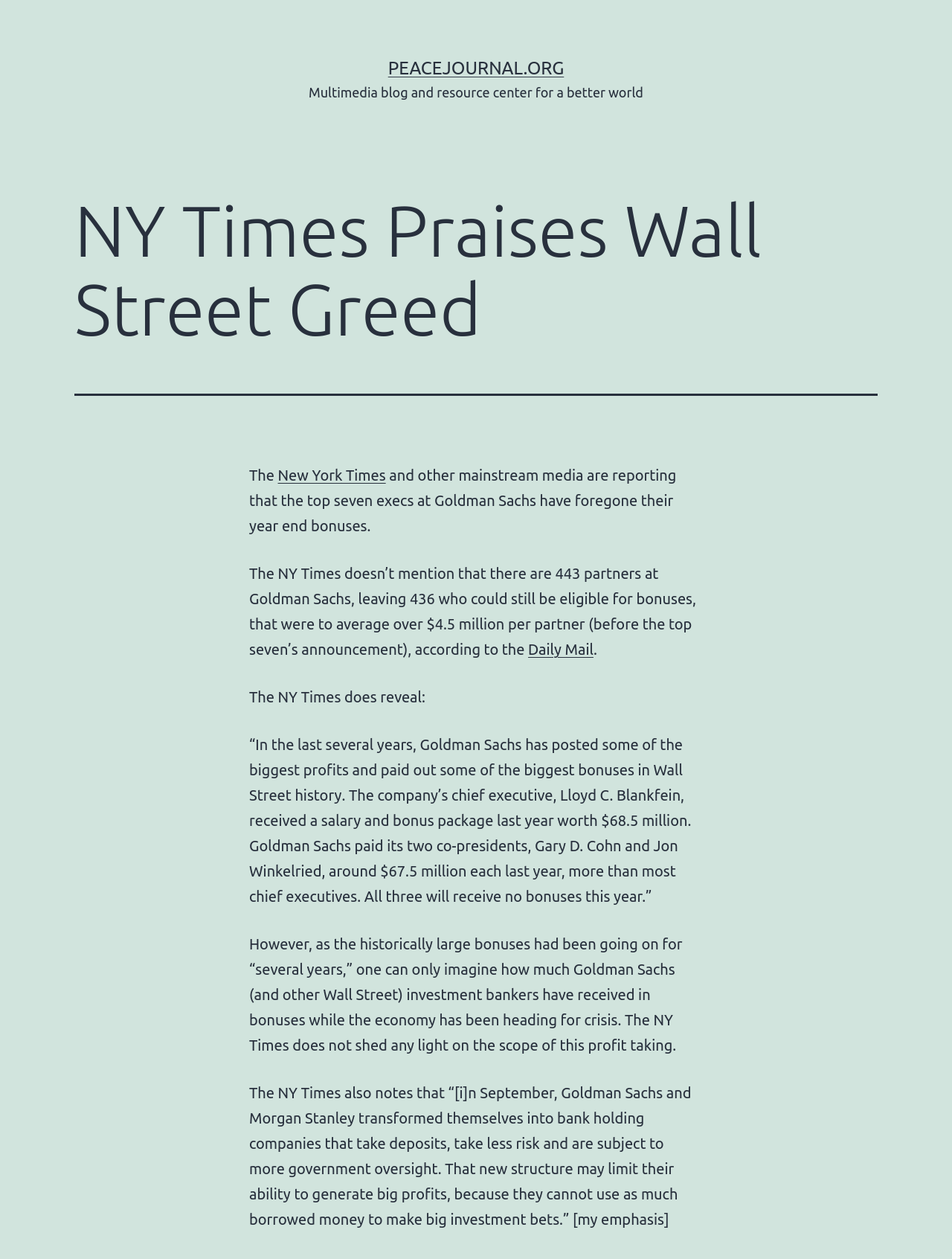Please identify and generate the text content of the webpage's main heading.

NY Times Praises Wall Street Greed